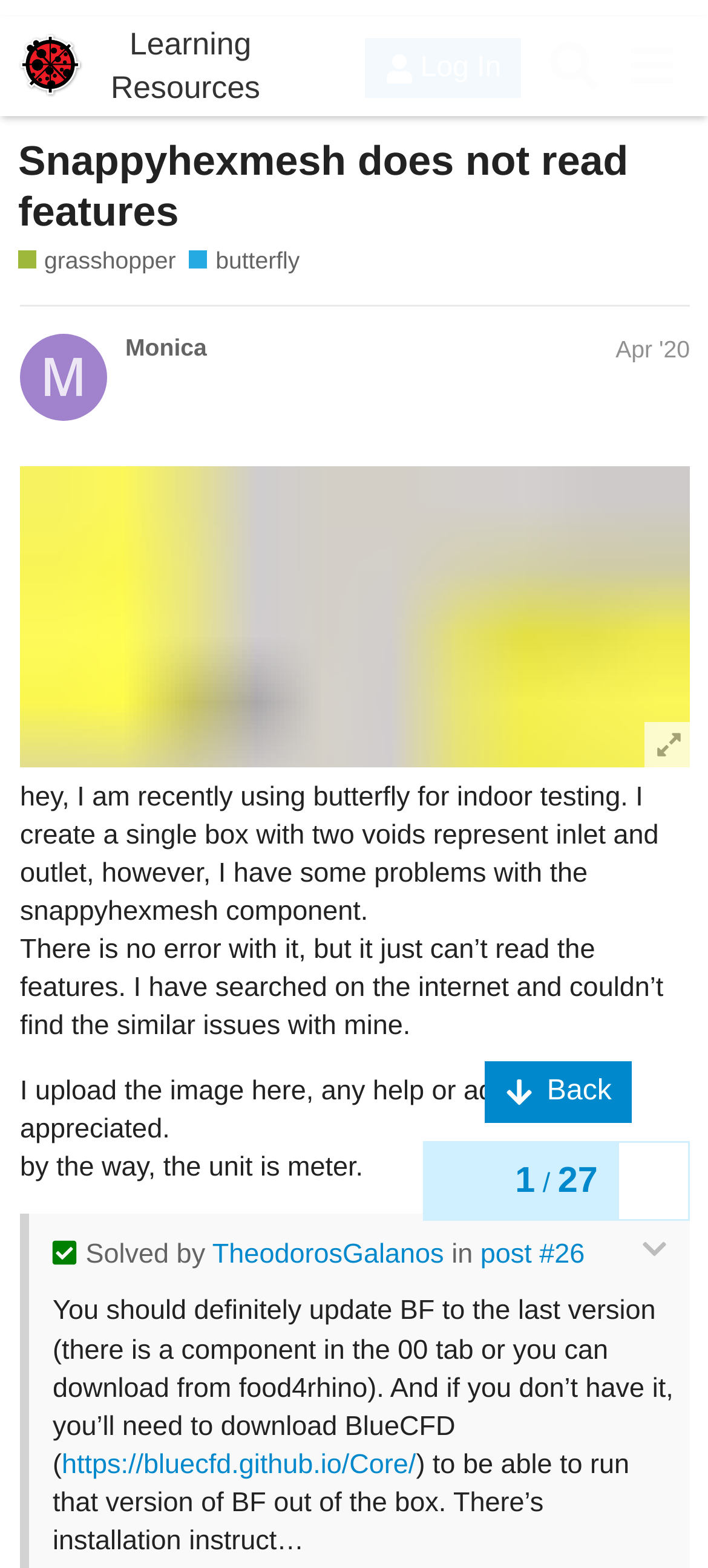Please find the bounding box for the following UI element description. Provide the coordinates in (top-left x, top-left y, bottom-right x, bottom-right y) format, with values between 0 and 1: Snappyhexmesh does not read features

[0.137, 0.008, 0.917, 0.029]